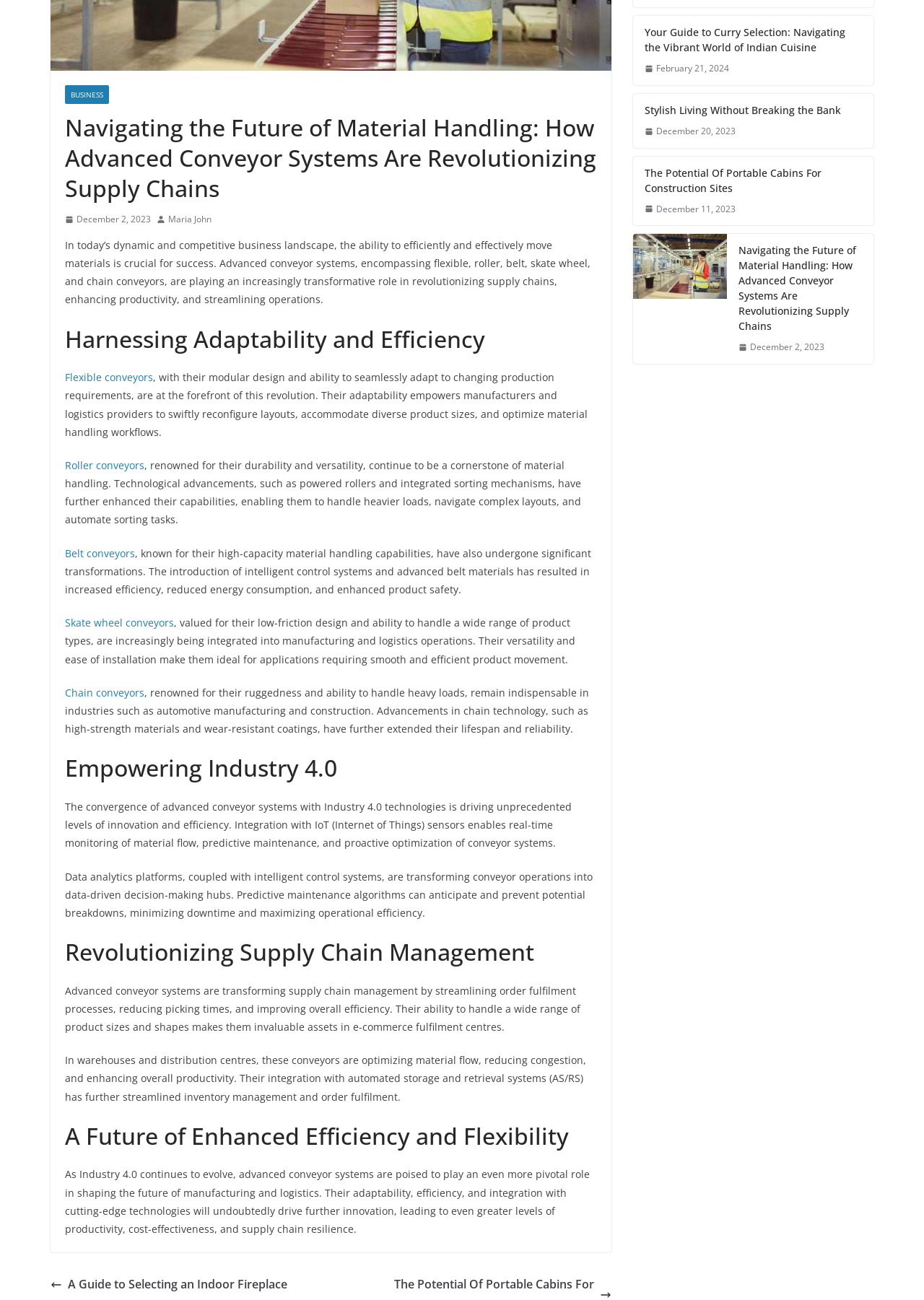Locate the UI element described as follows: "Business". Return the bounding box coordinates as four float numbers between 0 and 1 in the order [left, top, right, bottom].

[0.07, 0.066, 0.118, 0.08]